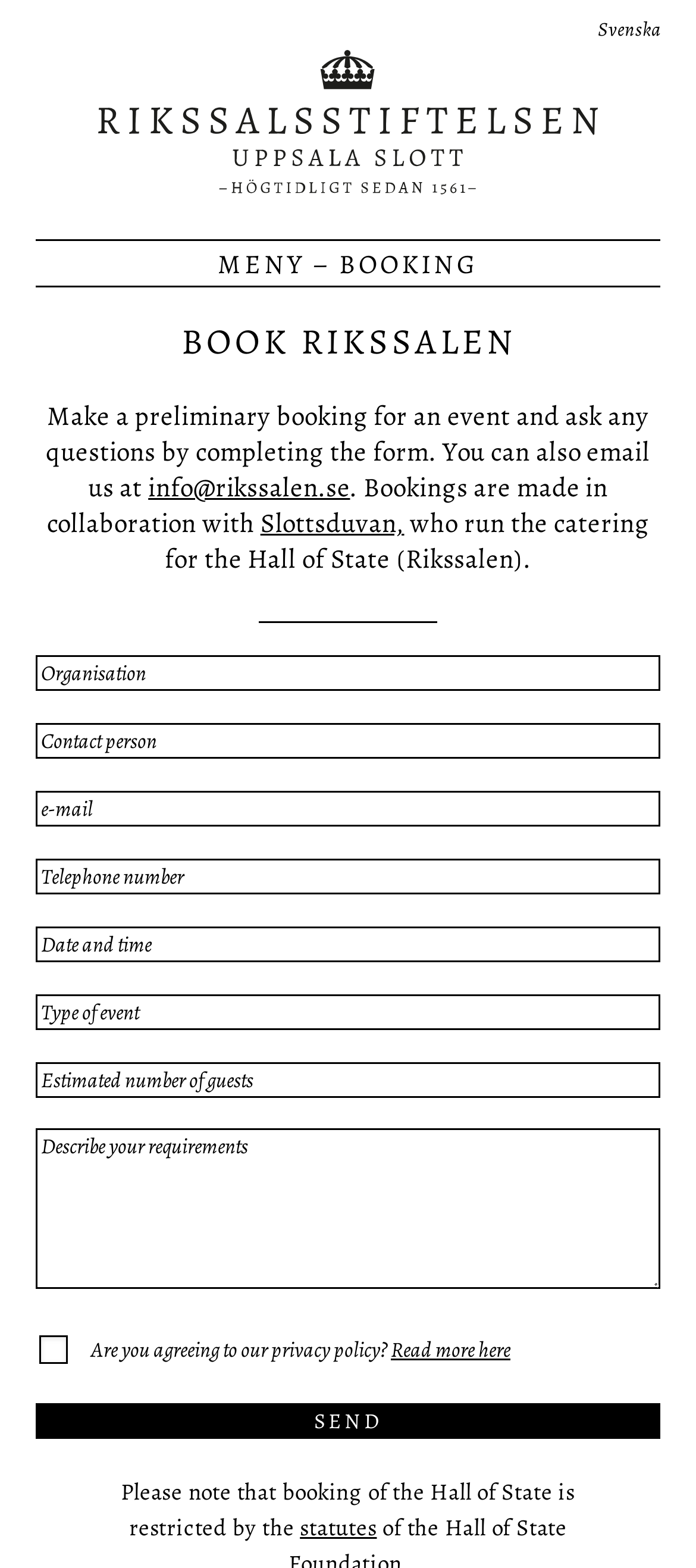Give a succinct answer to this question in a single word or phrase: 
How many textboxes are available for input?

8